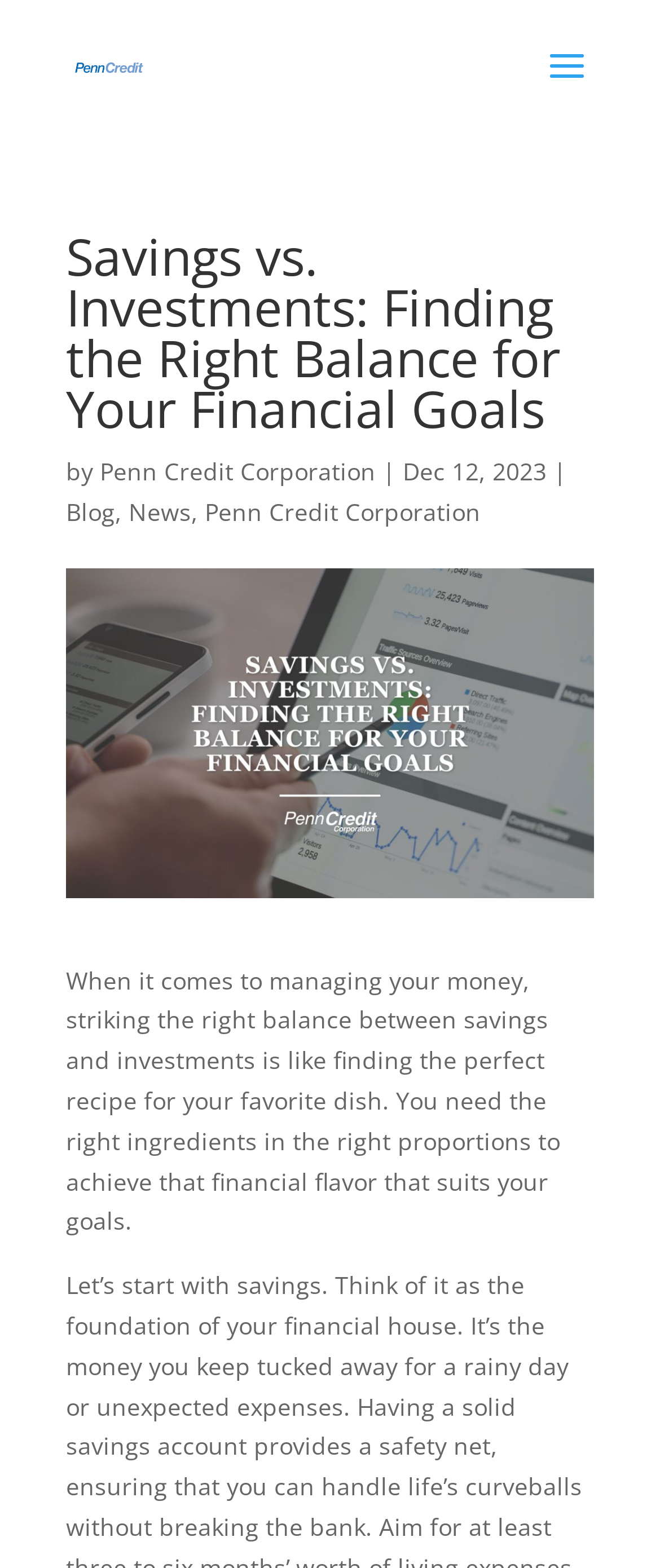Refer to the image and provide an in-depth answer to the question: 
What is the topic of the article?

I found the topic of the article by looking at the title 'Savings vs. Investments: Finding the Right Balance for Your Financial Goals' which suggests that the article is about finding a balance between savings and investments for achieving financial goals.